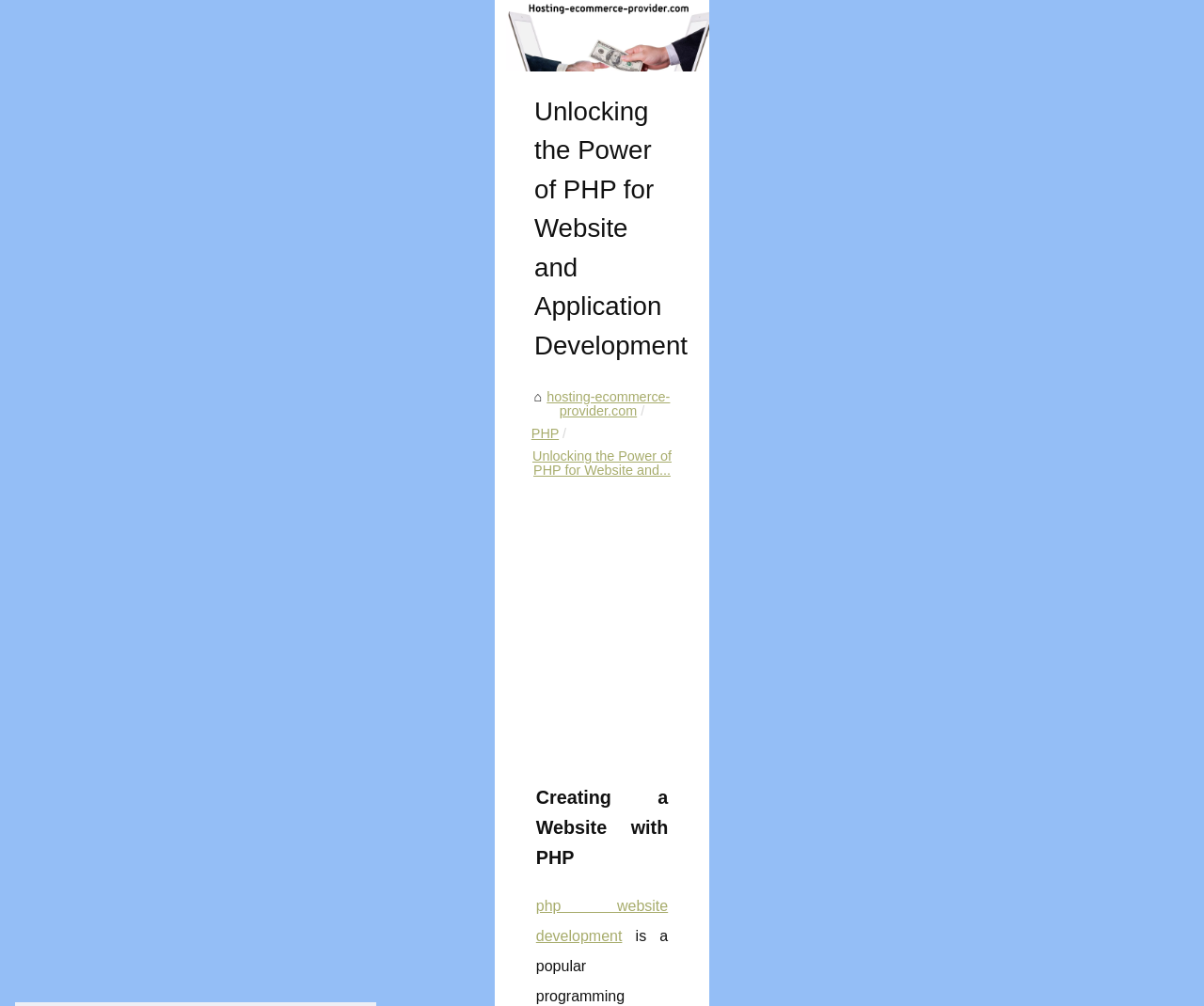Answer the question using only a single word or phrase: 
What is the topic of the webpage?

PHP website development